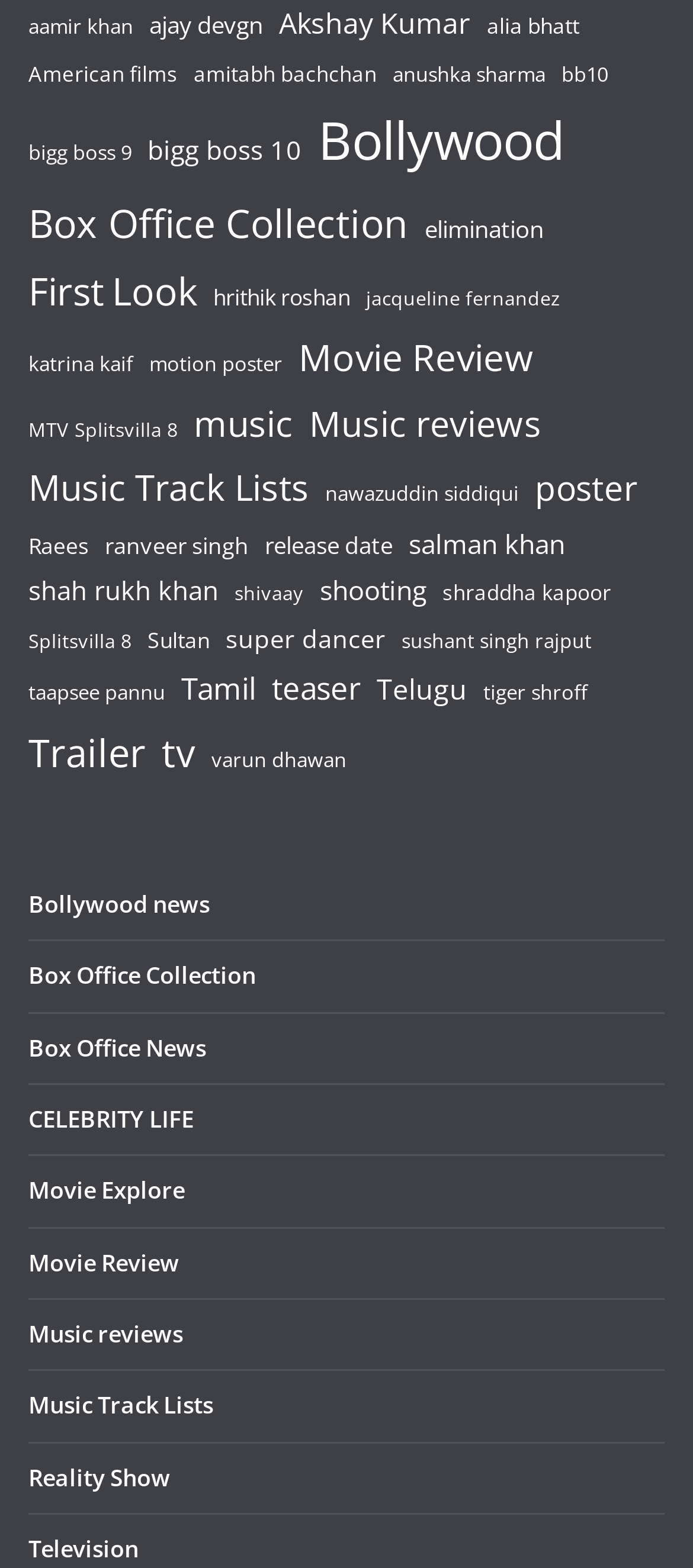What is the category with the most items?
Please answer the question as detailed as possible.

By examining the links on the webpage, I found that the category 'Bollywood' has the most items, with 2,151 items.